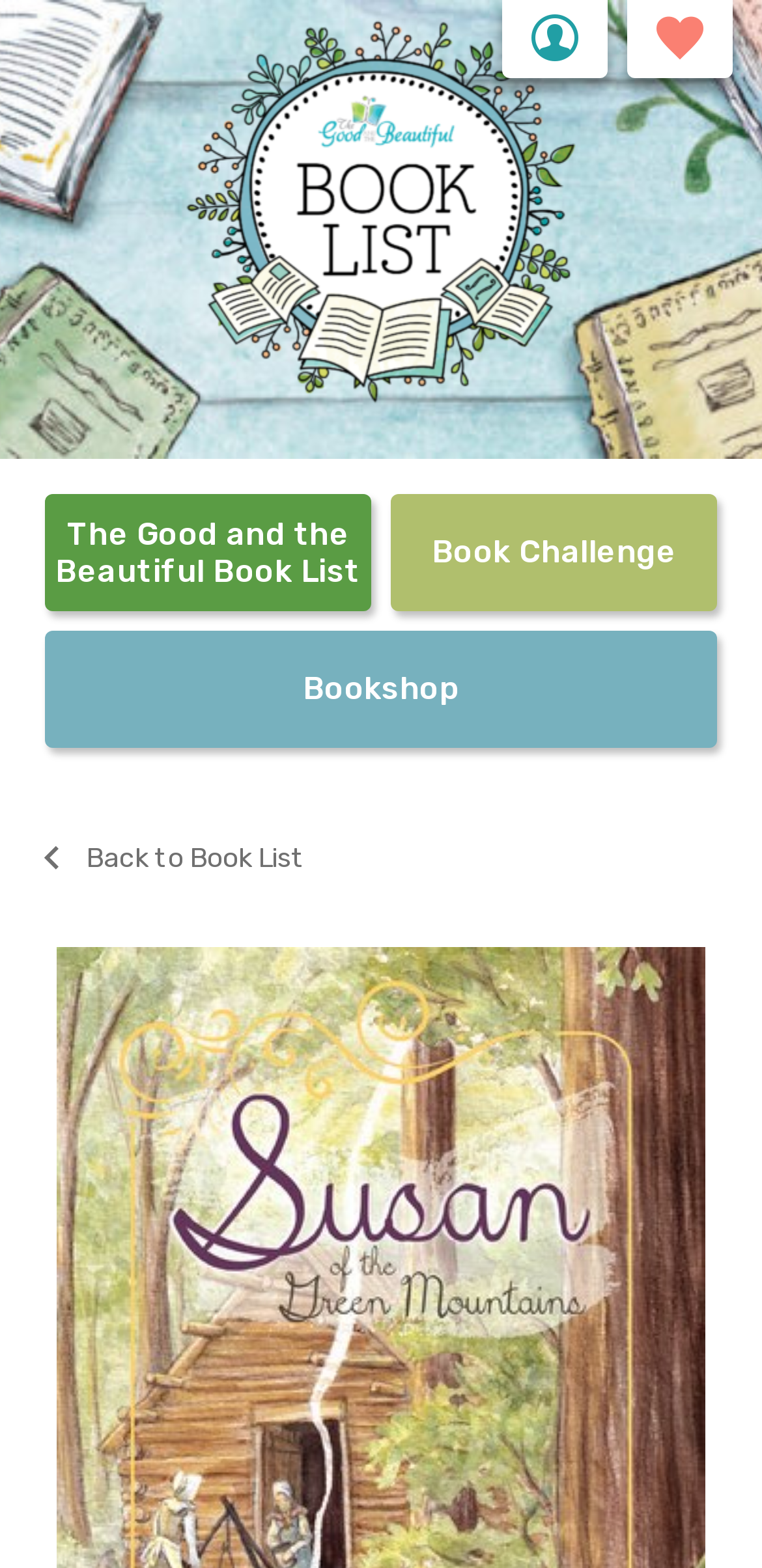What is the icon next to the 'Back to Book List' link?
Answer with a single word or phrase by referring to the visual content.

An arrow